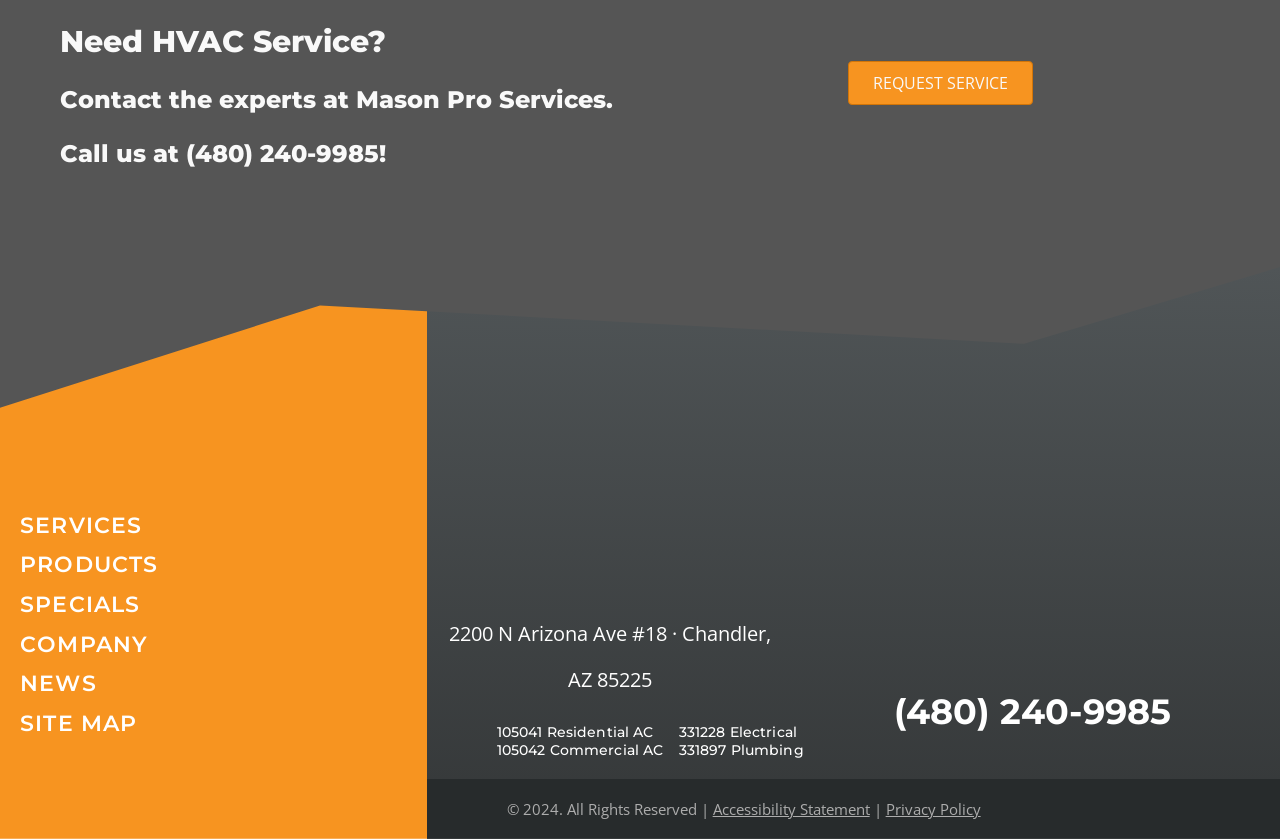From the element description alt="Facebook.", predict the bounding box coordinates of the UI element. The coordinates must be specified in the format (top-left x, top-left y, bottom-right x, bottom-right y) and should be within the 0 to 1 range.

[0.689, 0.752, 0.729, 0.811]